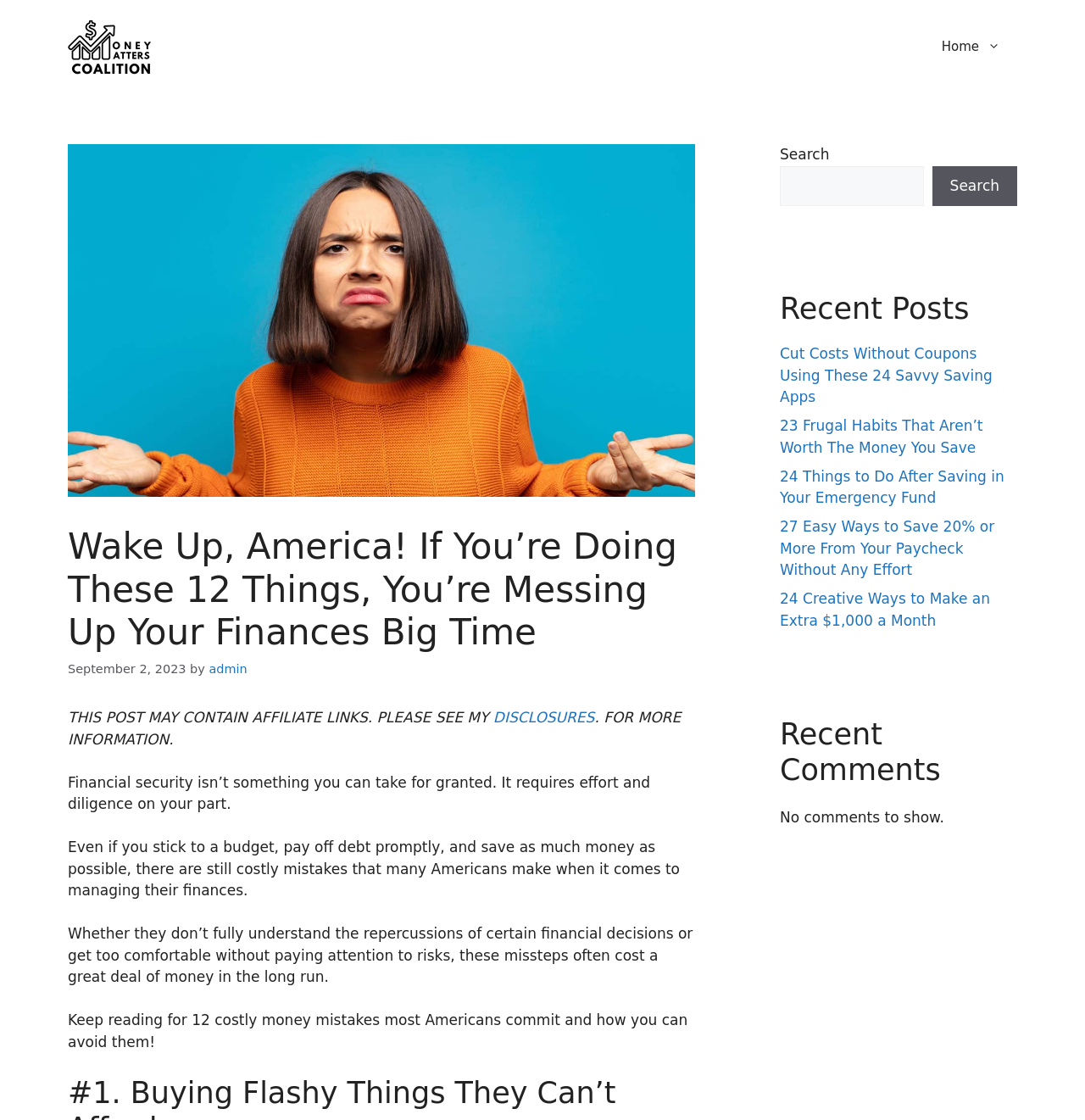Please find and report the bounding box coordinates of the element to click in order to perform the following action: "Read the article 'Cut Costs Without Coupons Using These 24 Savvy Saving Apps'". The coordinates should be expressed as four float numbers between 0 and 1, in the format [left, top, right, bottom].

[0.719, 0.308, 0.915, 0.362]